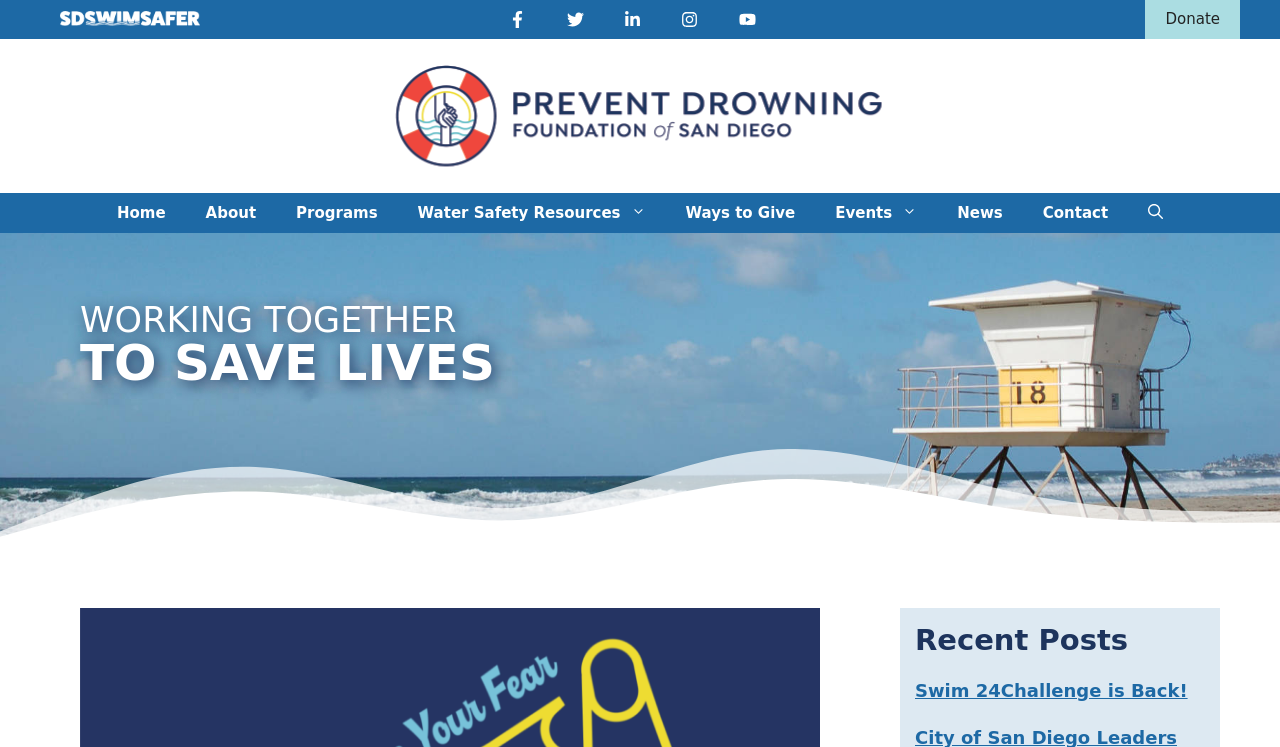Answer the question below with a single word or a brief phrase: 
What is the purpose of the event?

To save lives